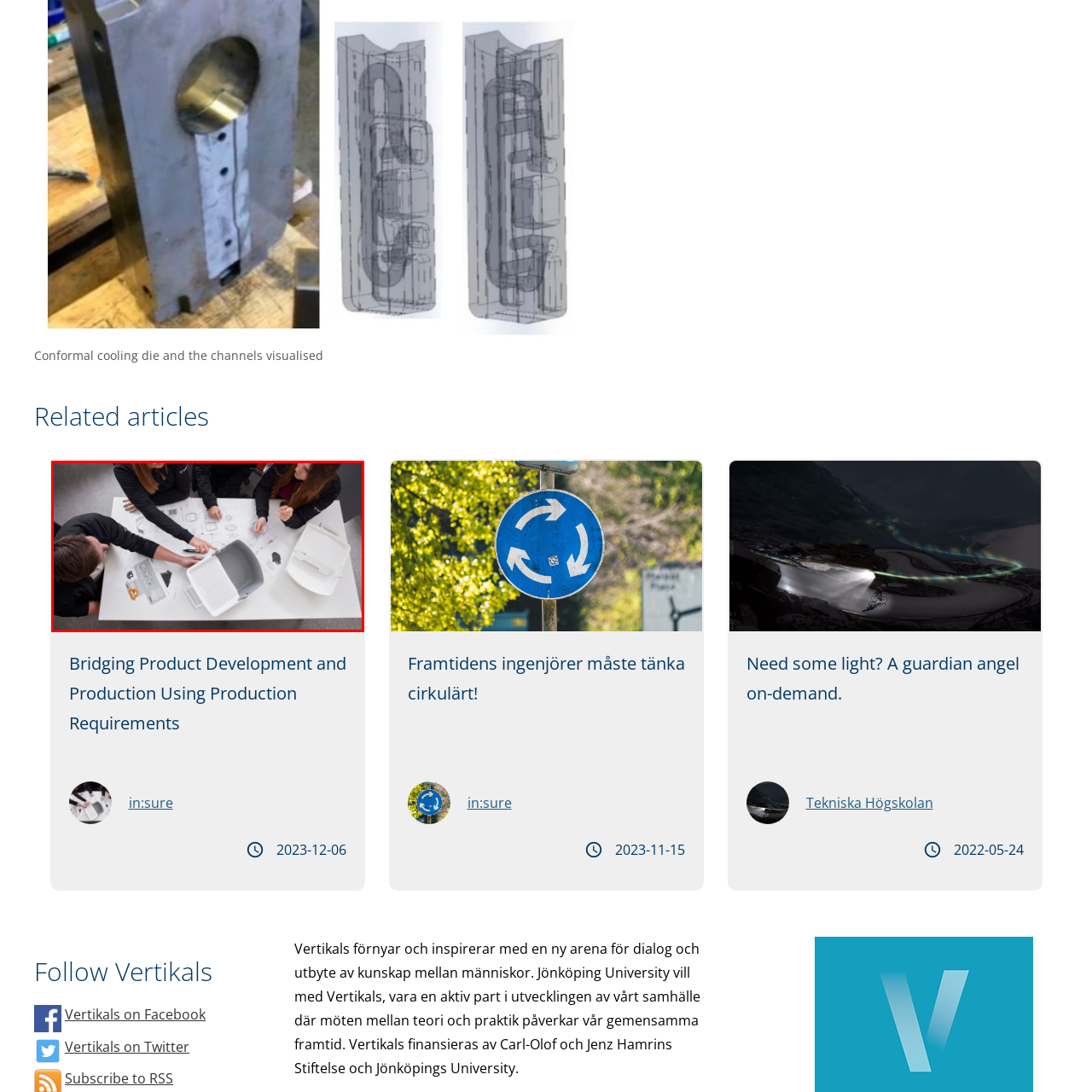Use the image within the highlighted red box to answer the following question with a single word or phrase:
What are the team members wearing?

Black attire